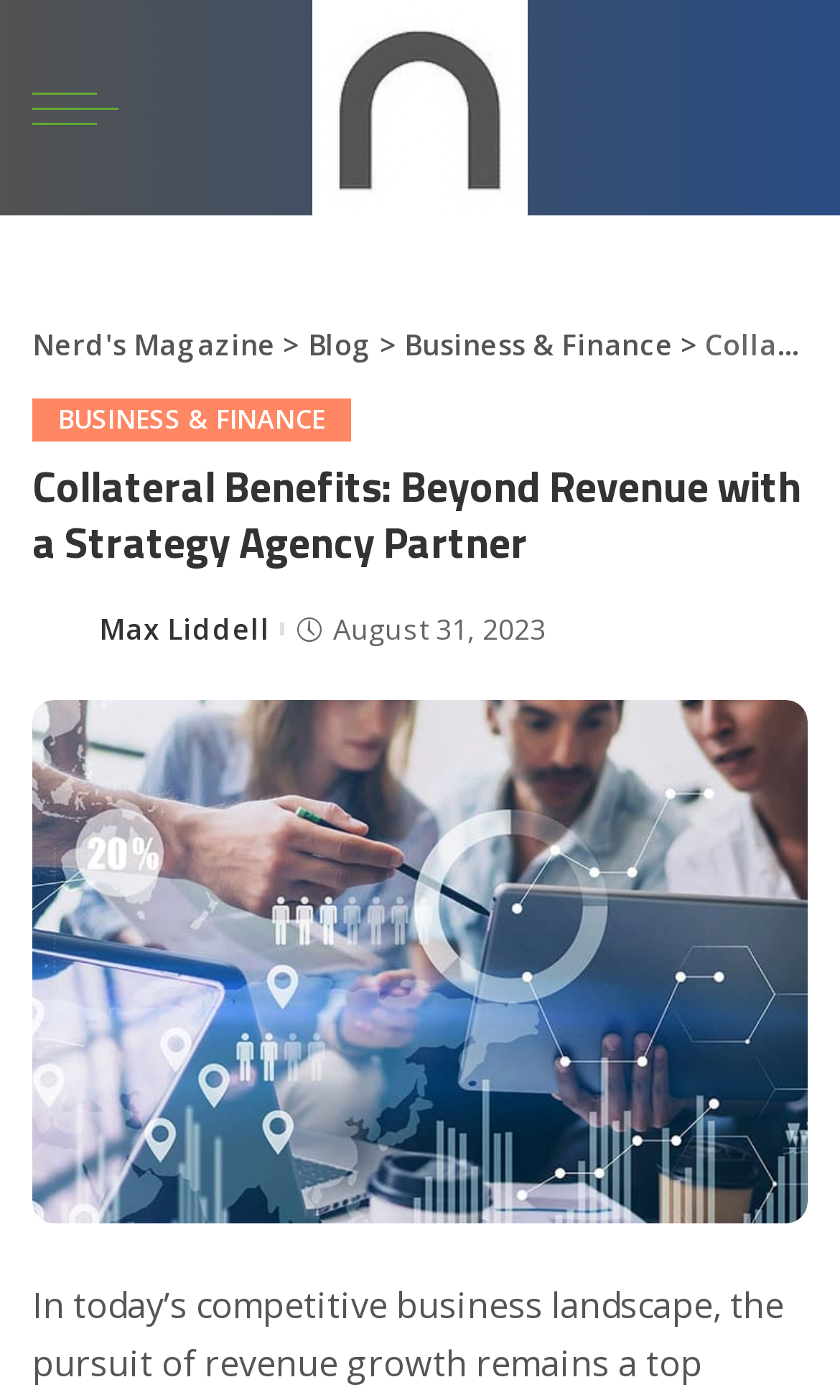What is the main heading displayed on the webpage? Please provide the text.

Collateral Benefits: Beyond Revenue with a Strategy Agency Partner